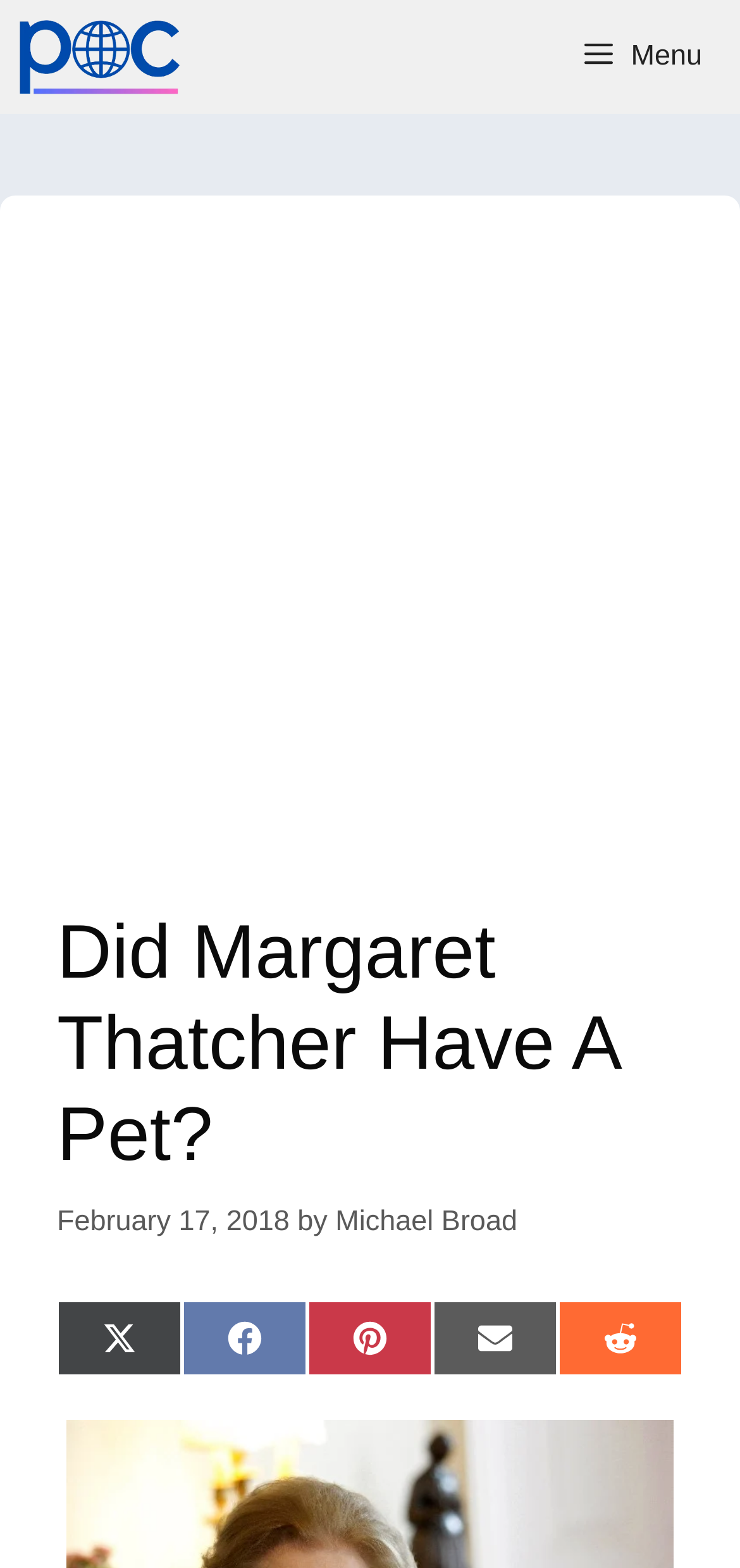Determine the webpage's heading and output its text content.

Did Margaret Thatcher Have A Pet?